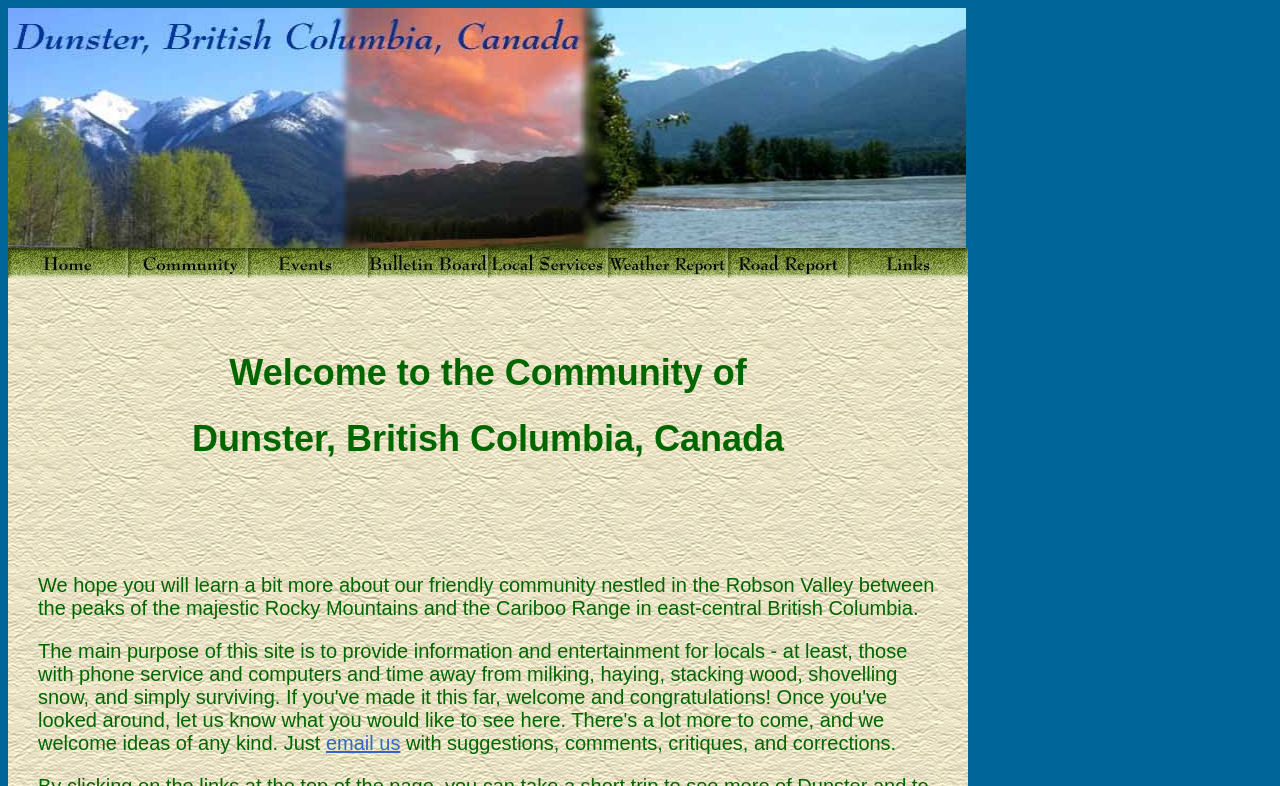Please identify the bounding box coordinates of the area that needs to be clicked to follow this instruction: "Email us".

[0.255, 0.932, 0.313, 0.96]